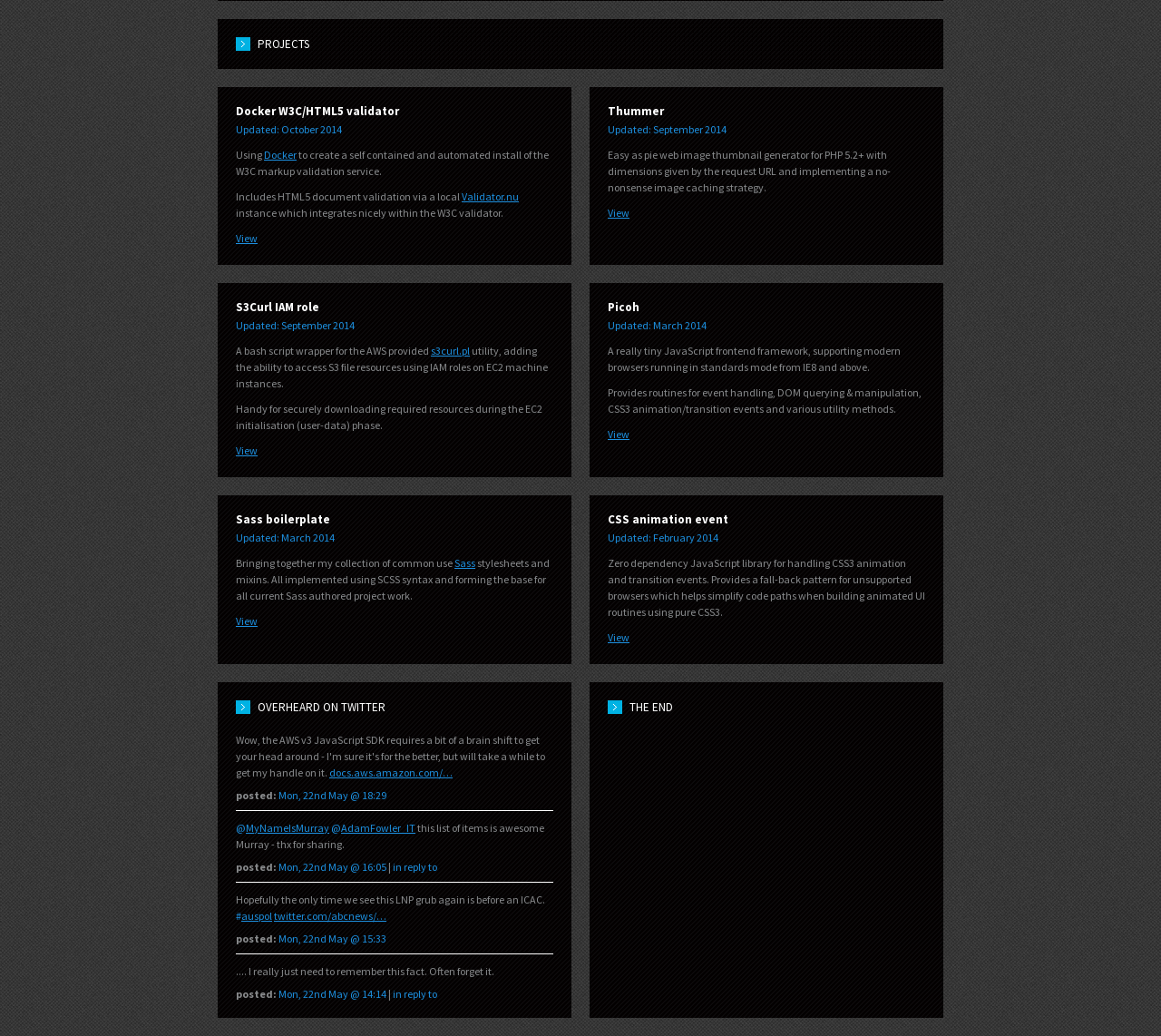What is the topic of the tweets listed at the bottom of the webpage?
Analyze the image and deliver a detailed answer to the question.

The tweets listed at the bottom of the webpage are about various topics, including a list of items shared by Murray, a comment about an LNP grub, and a fact that someone wants to remember. They are not related to the projects listed on the webpage.